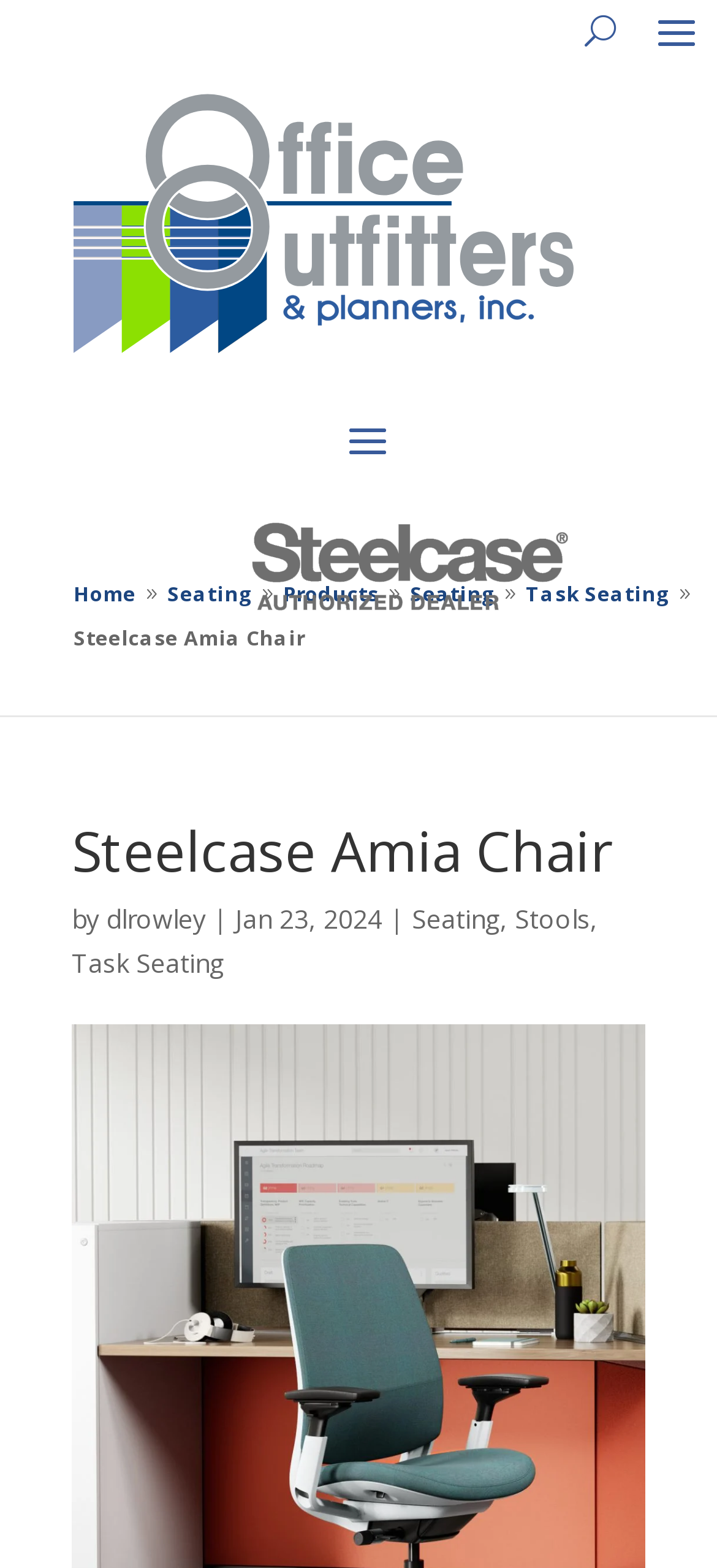Answer the question in a single word or phrase:
How many images are there on the webpage?

2